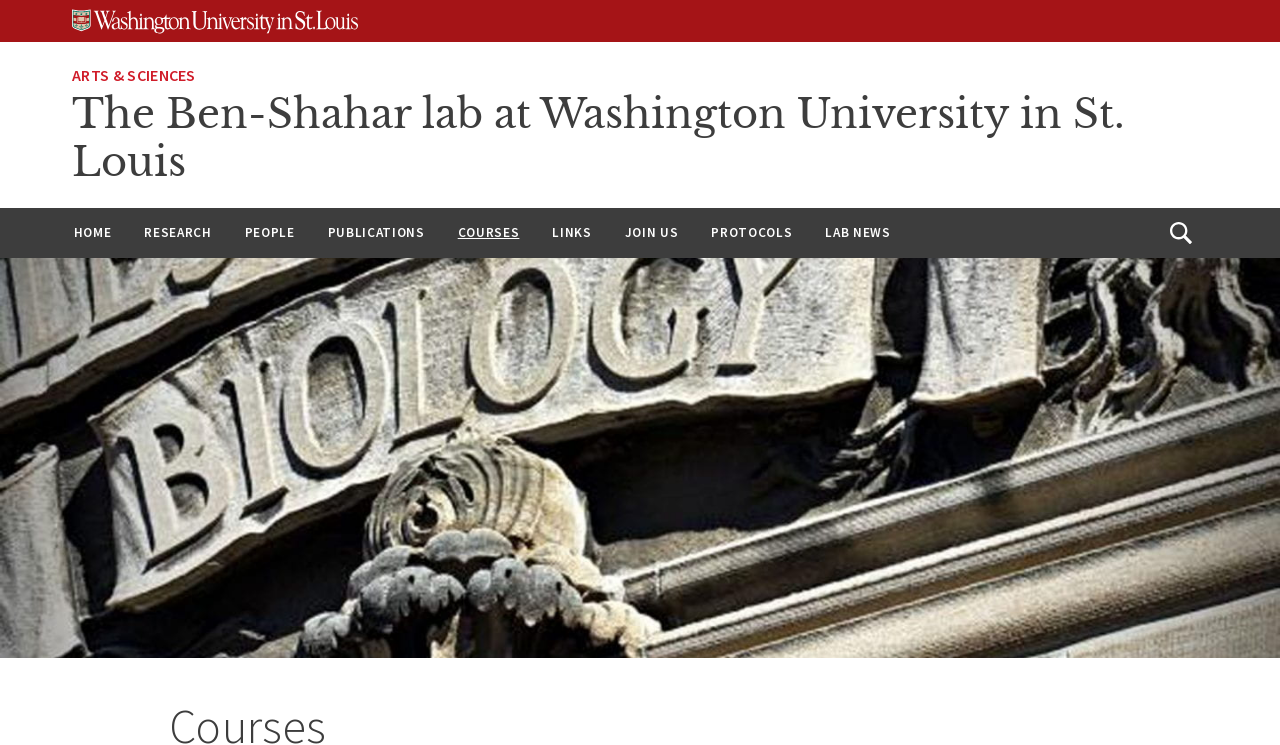Give a full account of the webpage's elements and their arrangement.

The webpage appears to be a course page for "Biology 3422: Genes, Brains, and Behavior" at Washington University in St. Louis. At the top-left corner, there is a small image of the university's logo. Below the logo, there are several links, including "ARTS & SCIENCES" and "The Ben-Shahar lab at Washington University in St. Louis", which suggest that the course is part of the Arts and Sciences department and is affiliated with the Ben-Shahar lab.

To the right of these links, there is a navigation menu with several links, including "HOME", "RESEARCH", "PEOPLE", "PUBLICATIONS", "COURSES", "LINKS", "JOIN US", "PROTOCOLS", and "LAB NEWS". These links are arranged horizontally and are evenly spaced.

At the top-right corner, there is a search button labeled "Open Search". Below the navigation menu, the majority of the page is occupied by a large, blank space, which may contain course content or other information. There is no visible text or images in this area, except for a small, empty image at the bottom of the page.

The page also has several "Skip to" links at the very top, which allow users to quickly navigate to the content, search, or footer sections of the page.